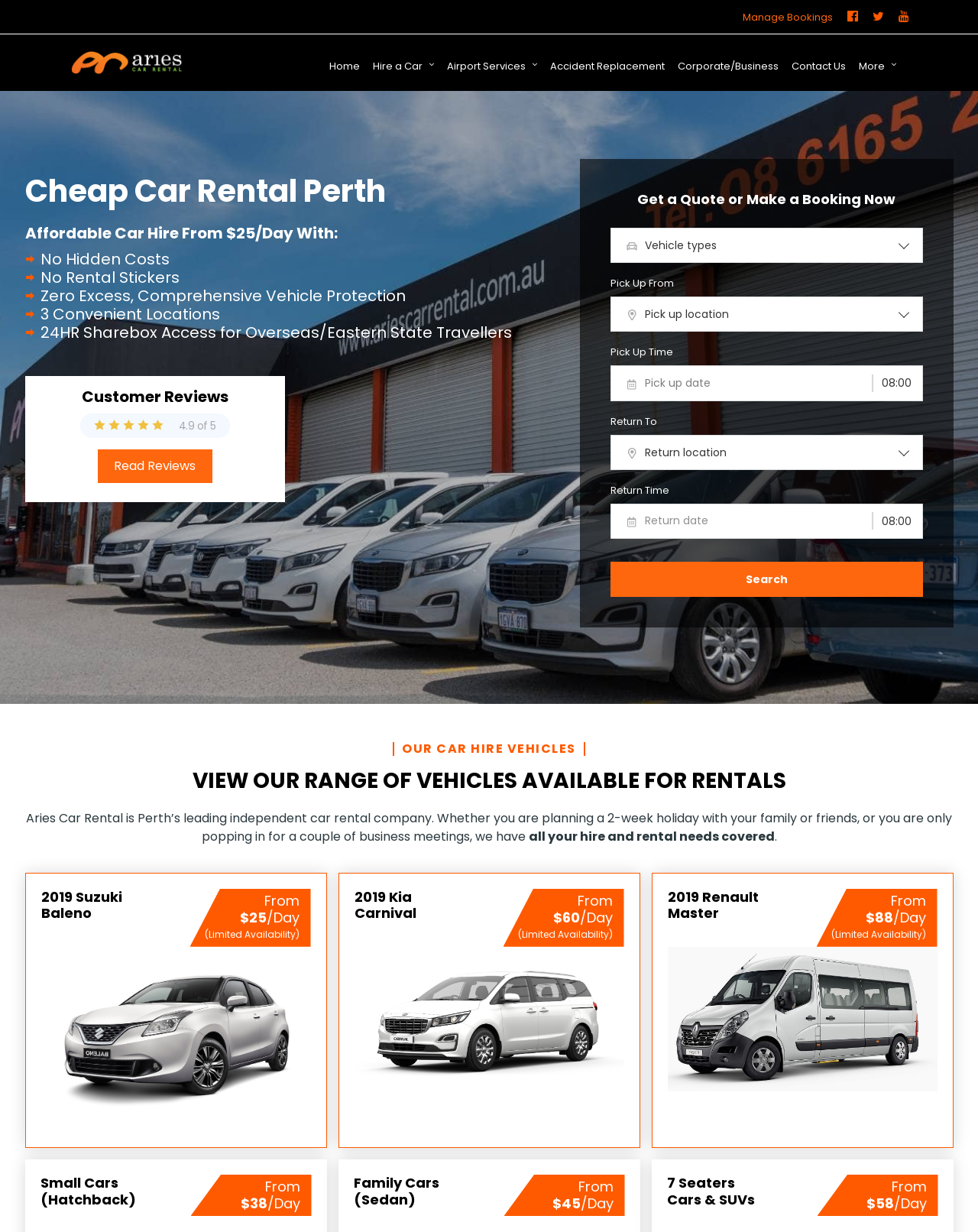What is the minimum daily rate for car rental?
Provide a detailed and extensive answer to the question.

I found the answer by looking at the pricing information for the 2019 Suzuki Baleno, which is listed as 'From $25/Day (Limited Availability)'. This indicates that the minimum daily rate for car rental is $25.